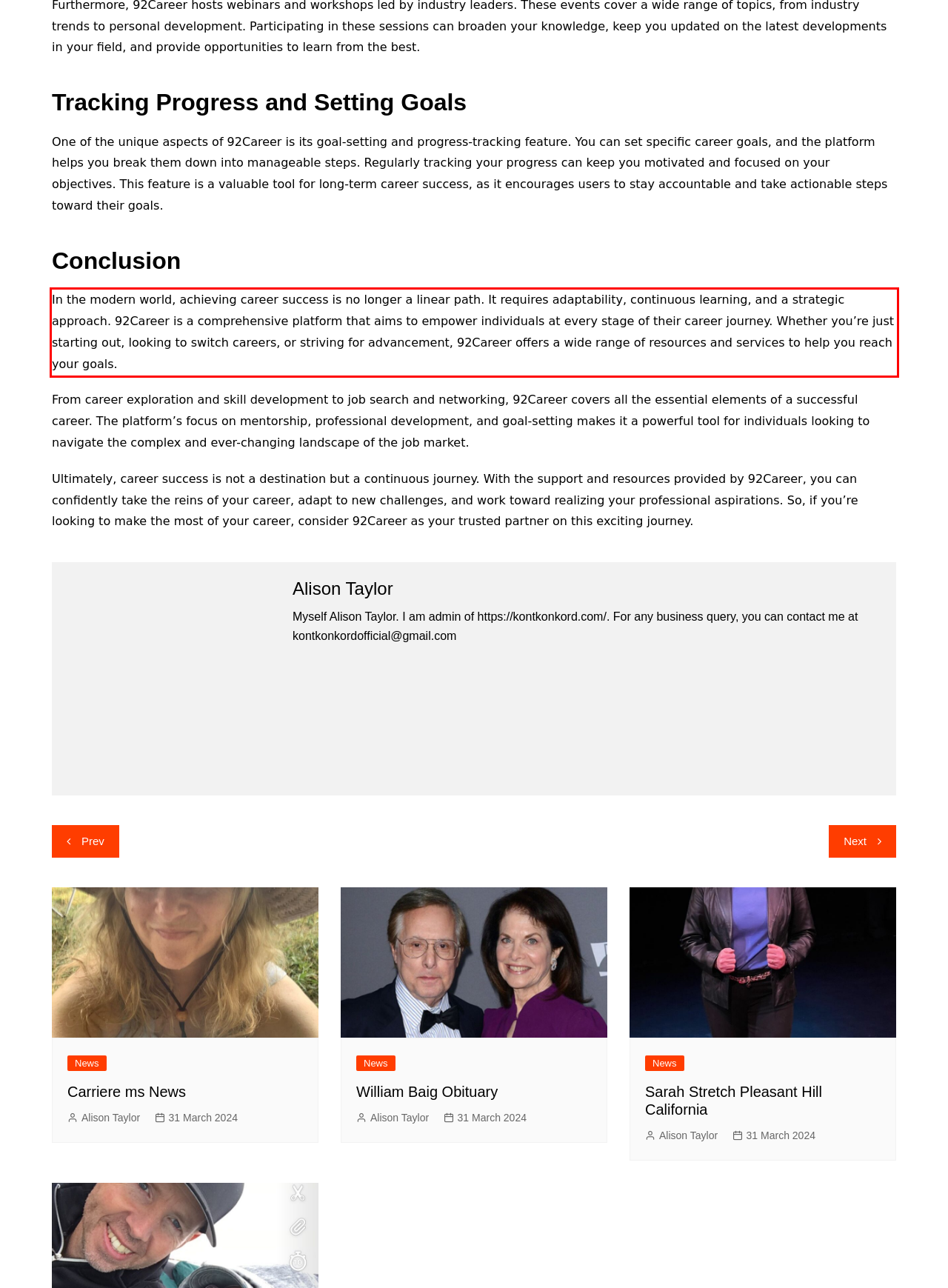You are looking at a screenshot of a webpage with a red rectangle bounding box. Use OCR to identify and extract the text content found inside this red bounding box.

In the modern world, achieving career success is no longer a linear path. It requires adaptability, continuous learning, and a strategic approach. 92Career is a comprehensive platform that aims to empower individuals at every stage of their career journey. Whether you’re just starting out, looking to switch careers, or striving for advancement, 92Career offers a wide range of resources and services to help you reach your goals.